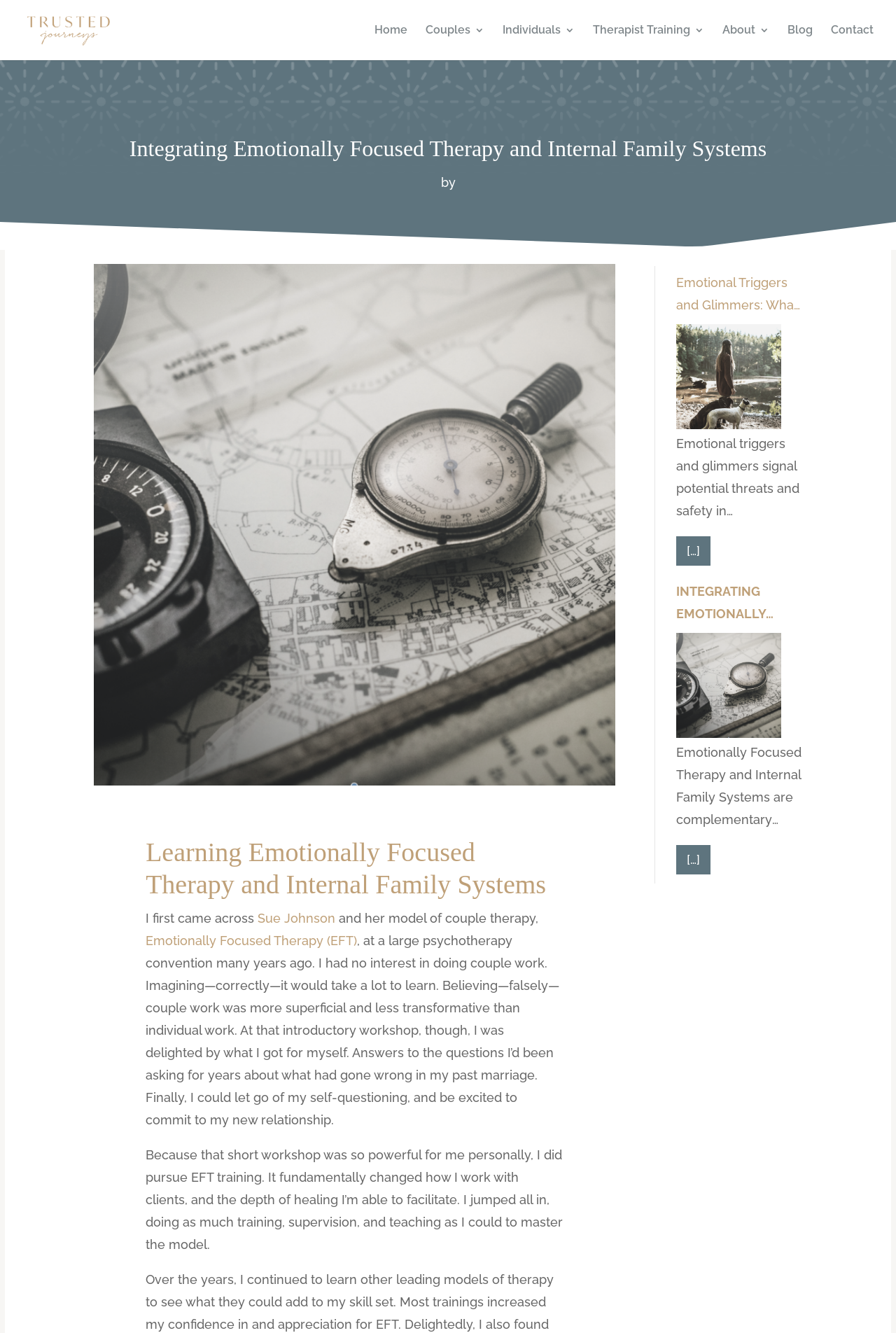Specify the bounding box coordinates of the element's region that should be clicked to achieve the following instruction: "Click the 'Home' link". The bounding box coordinates consist of four float numbers between 0 and 1, in the format [left, top, right, bottom].

[0.418, 0.019, 0.455, 0.045]